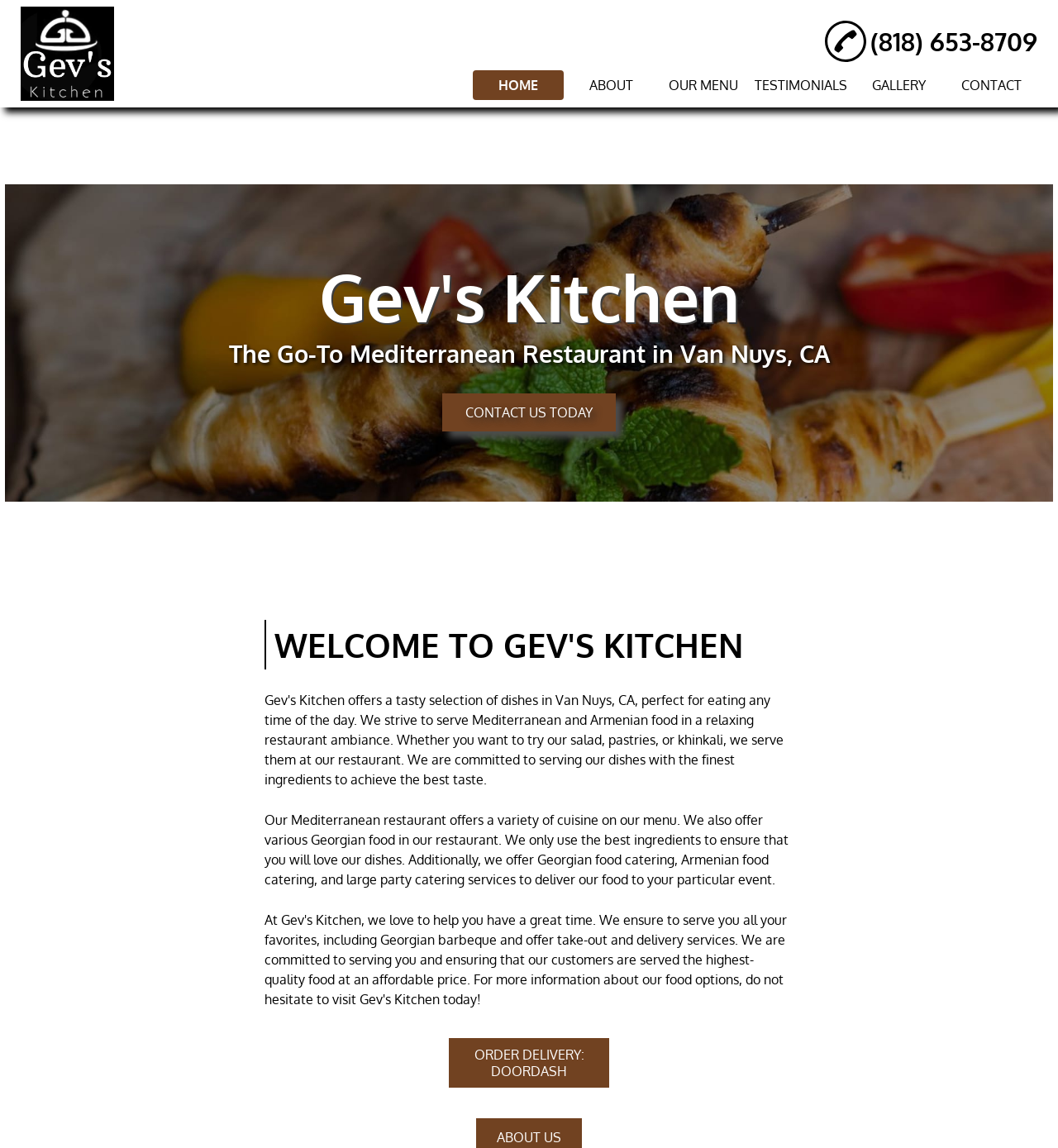Please identify the bounding box coordinates of the clickable element to fulfill the following instruction: "Contact Gev's Kitchen by phone". The coordinates should be four float numbers between 0 and 1, i.e., [left, top, right, bottom].

[0.78, 0.018, 0.98, 0.054]